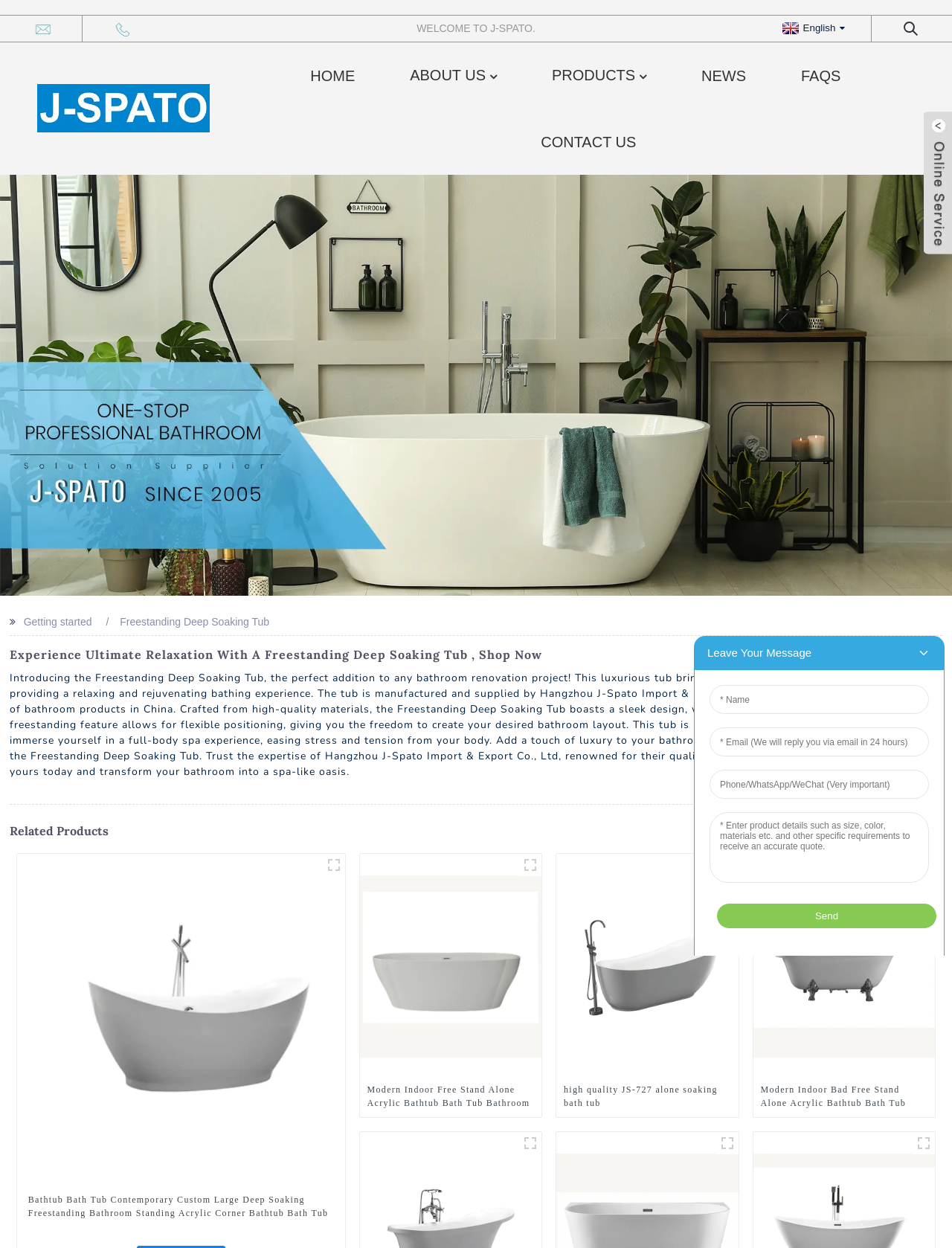Identify the bounding box coordinates of the region that needs to be clicked to carry out this instruction: "Learn more about the freestanding deep soaking tub". Provide these coordinates as four float numbers ranging from 0 to 1, i.e., [left, top, right, bottom].

[0.126, 0.494, 0.283, 0.503]